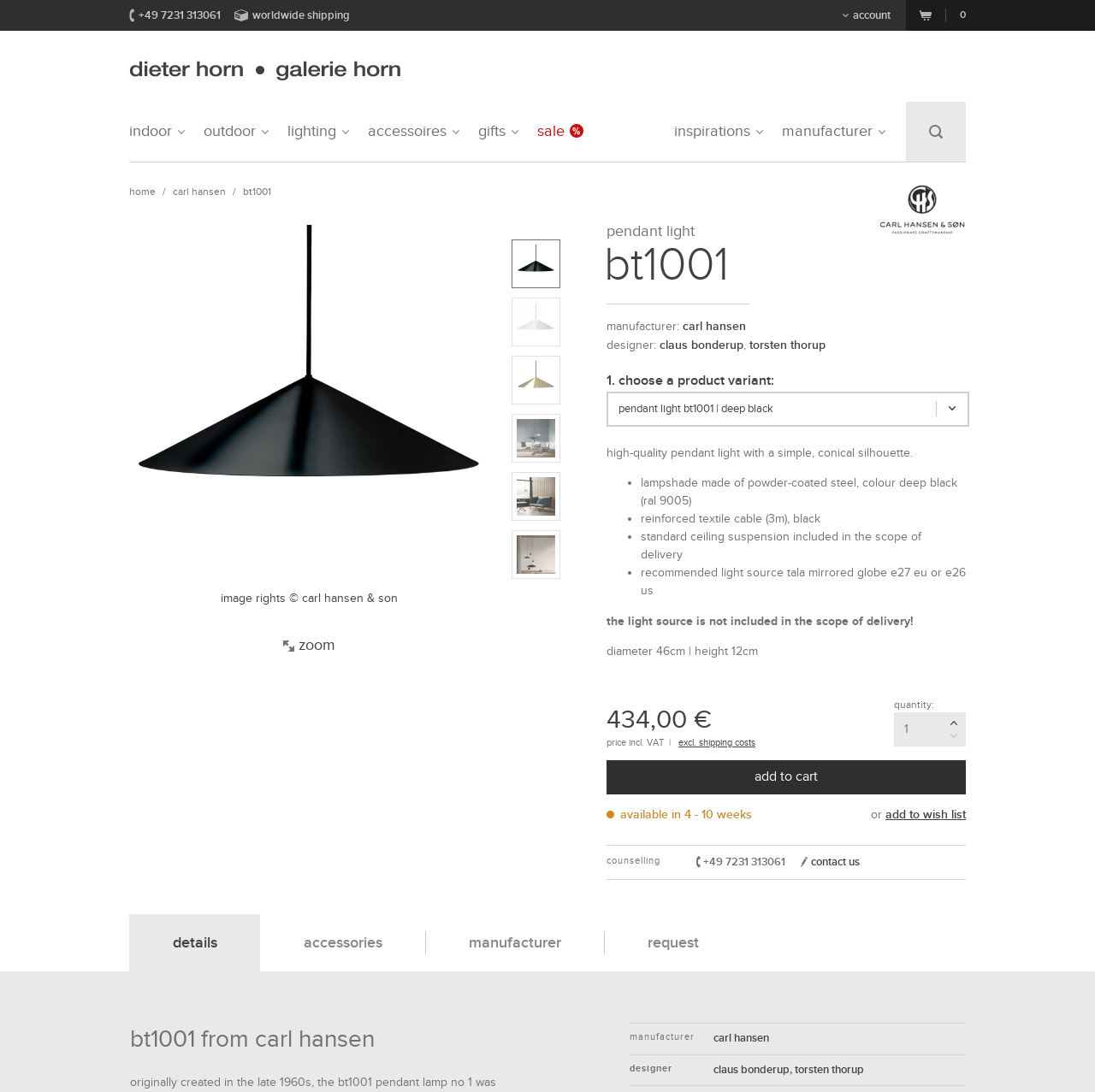Find the bounding box coordinates for the HTML element described in this sentence: "Claus Bonderup". Provide the coordinates as four float numbers between 0 and 1, in the format [left, top, right, bottom].

[0.652, 0.973, 0.721, 0.986]